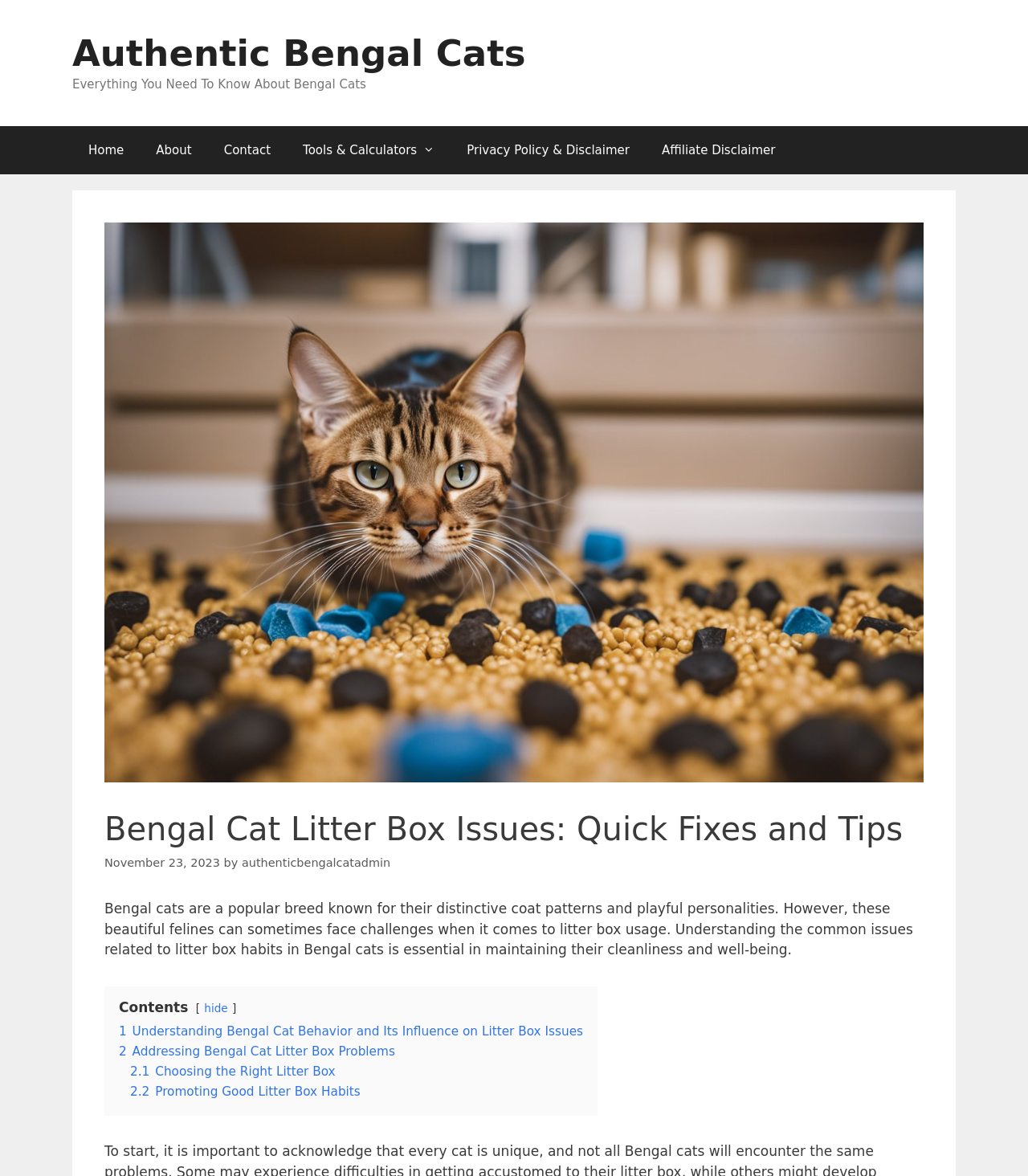Locate the bounding box coordinates of the element that should be clicked to fulfill the instruction: "read about understanding Bengal cat behavior".

[0.116, 0.871, 0.567, 0.883]